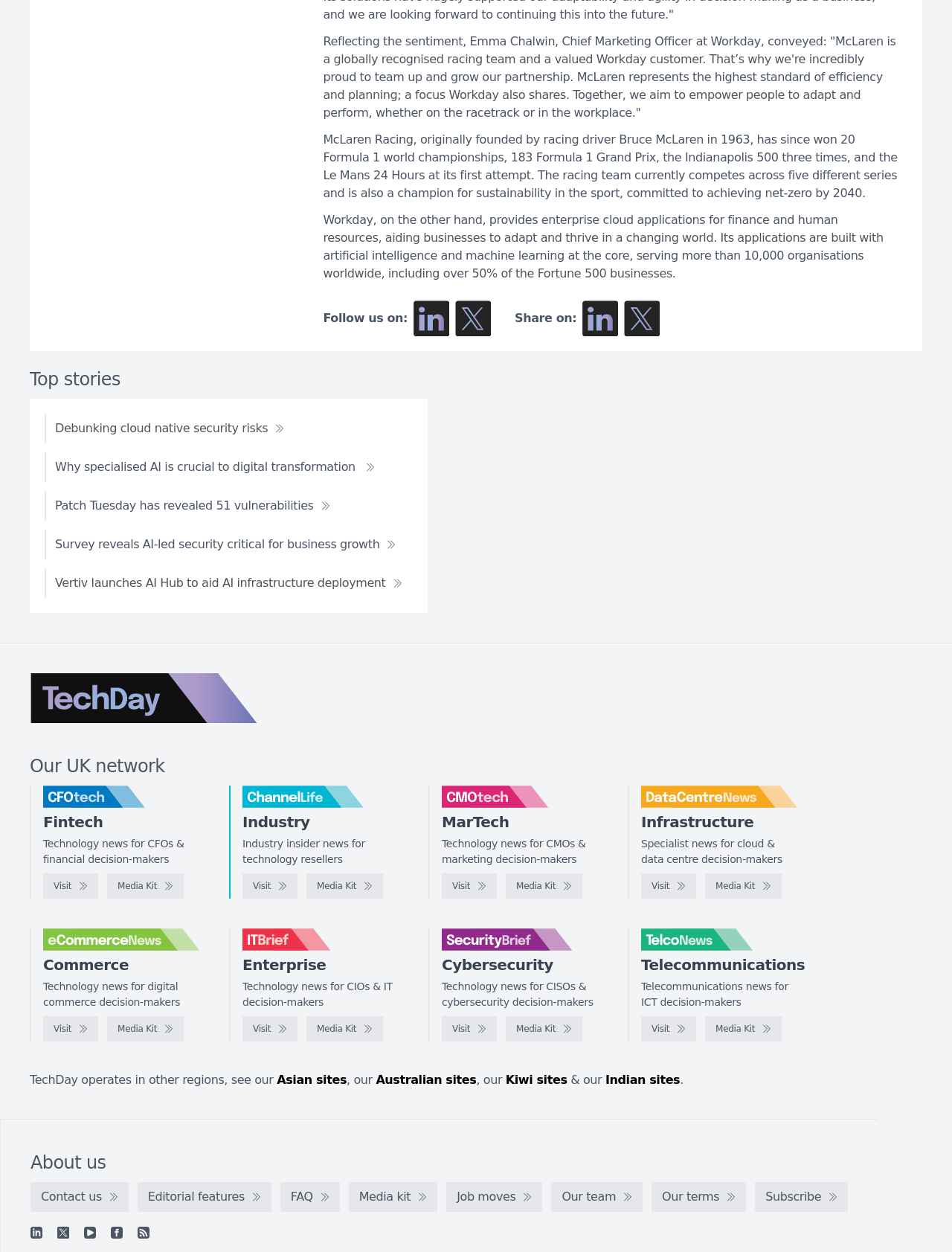What are the different categories of news on this website?
Using the image as a reference, answer the question in detail.

The website features different categories of news, including Fintech, Industry, MarTech, Infrastructure, eCommerce, Enterprise, and Cybersecurity, as indicated by the various logos and descriptions of each category.